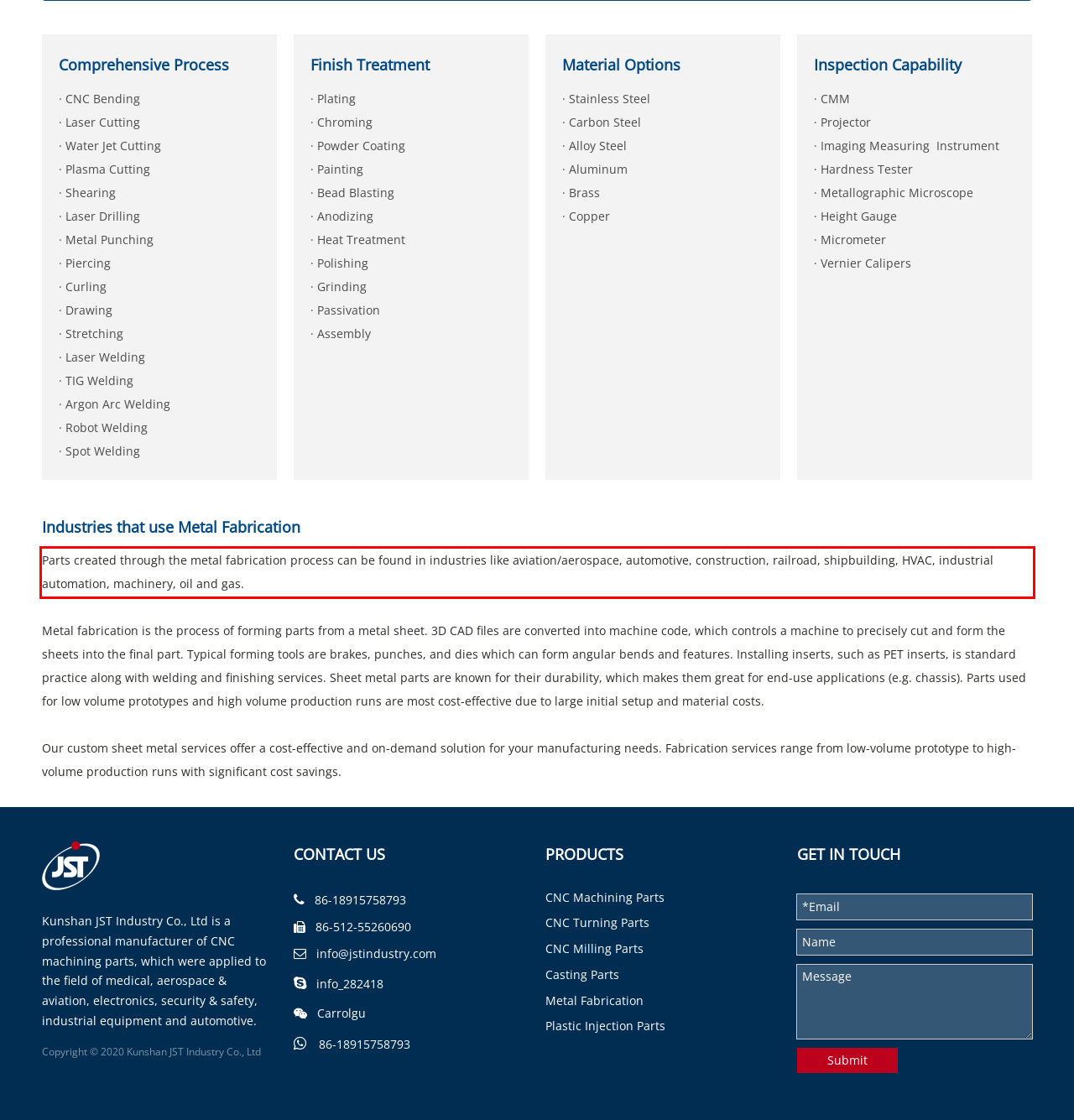Look at the provided screenshot of the webpage and perform OCR on the text within the red bounding box.

Parts created through the metal fabrication process can be found in industries like aviation/aerospace, automotive, construction, railroad, shipbuilding, HVAC, industrial automation, machinery, oil and gas.